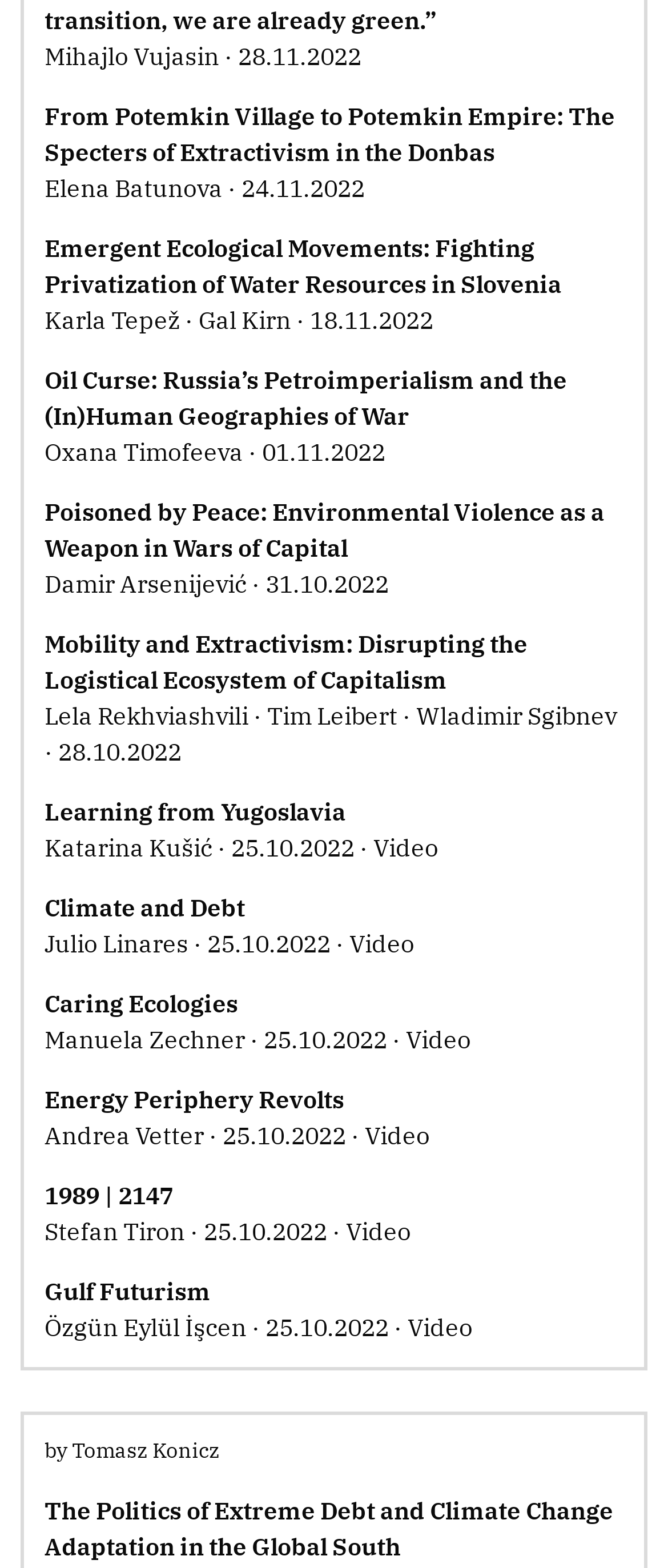Determine the bounding box for the described HTML element: "alt="helloscholar news"". Ensure the coordinates are four float numbers between 0 and 1 in the format [left, top, right, bottom].

None